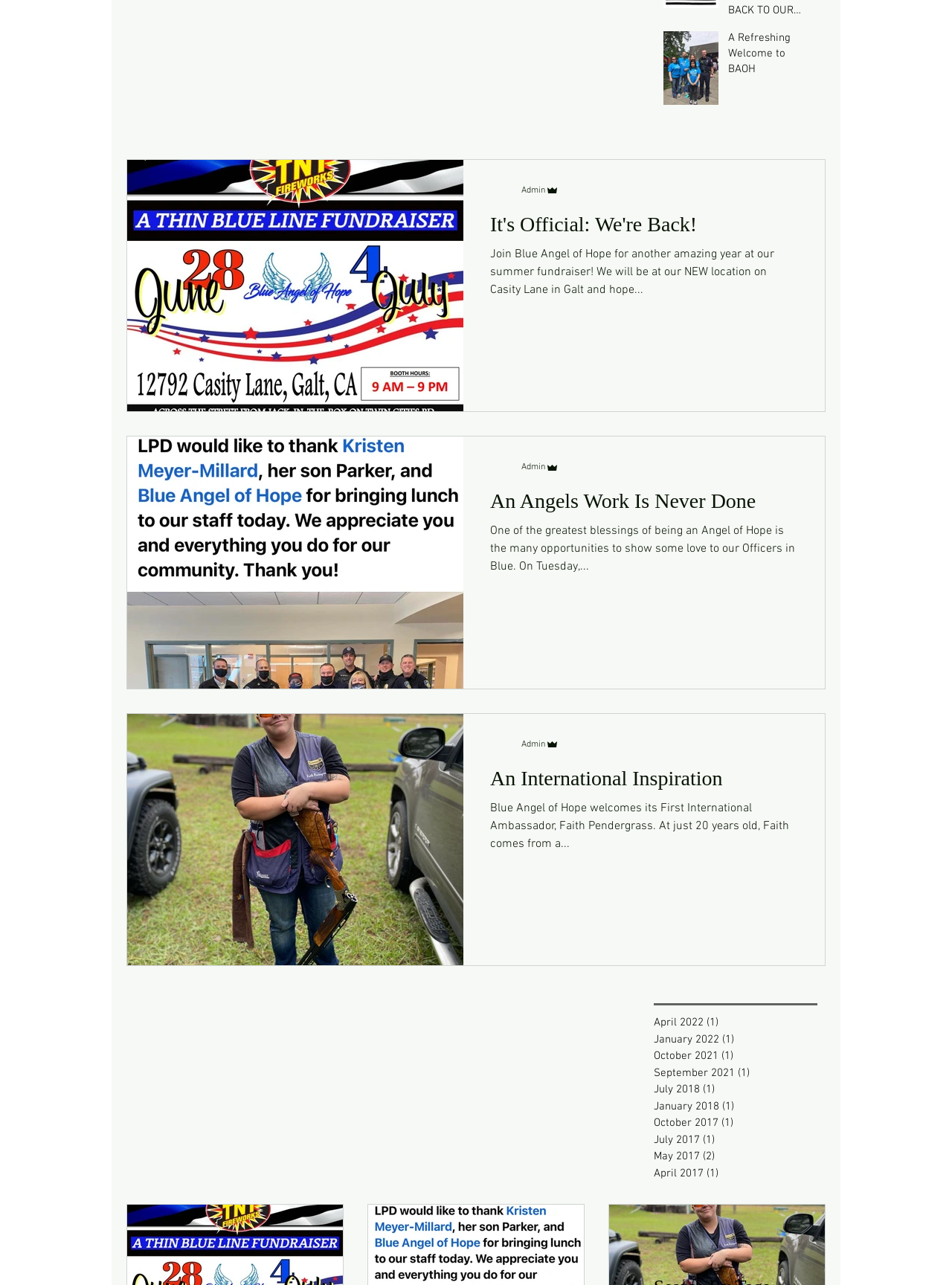Find the bounding box coordinates for the element that must be clicked to complete the instruction: "View the archive for April 2022". The coordinates should be four float numbers between 0 and 1, indicated as [left, top, right, bottom].

[0.687, 0.789, 0.851, 0.803]